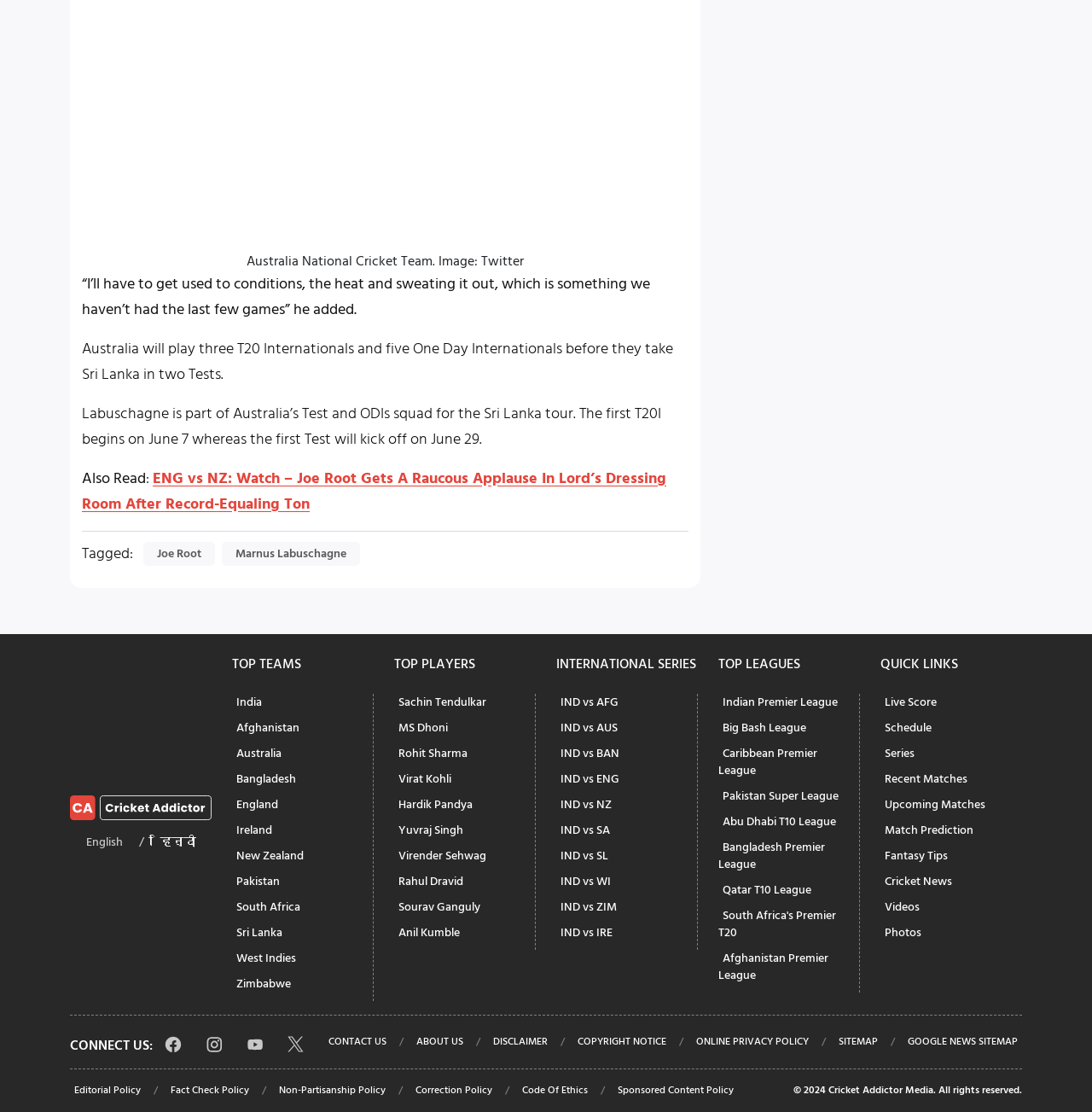Please give a succinct answer to the question in one word or phrase:
What is the name of the player mentioned in the article?

Marnus Labuschagne